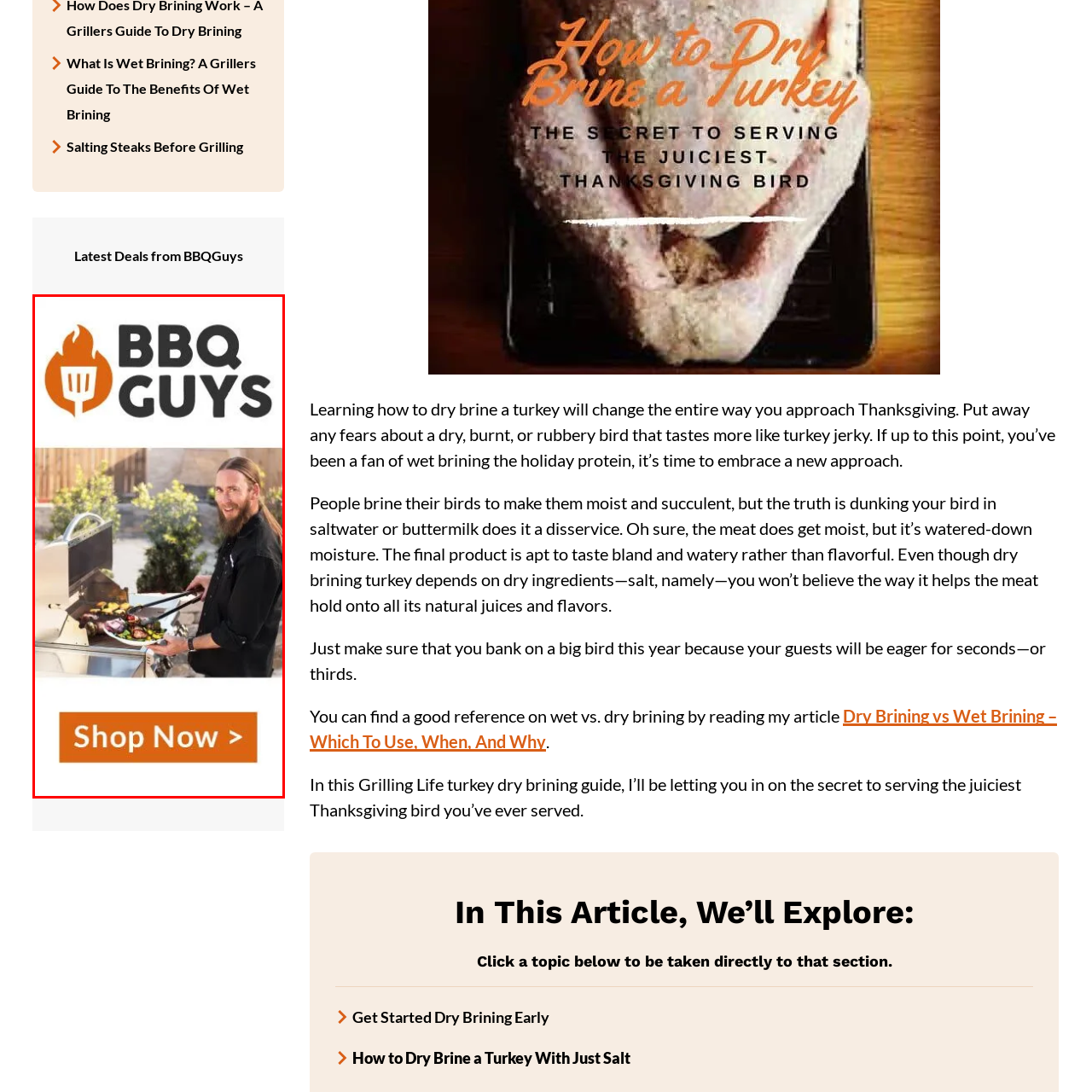What is above the man in the image?
Scrutinize the image inside the red bounding box and provide a detailed and extensive answer to the question.

Above the man is the logo for 'BBQ Guys', which symbolizes quality grilling products and expertise, indicating that the image is related to a brand or company that specializes in grilling.